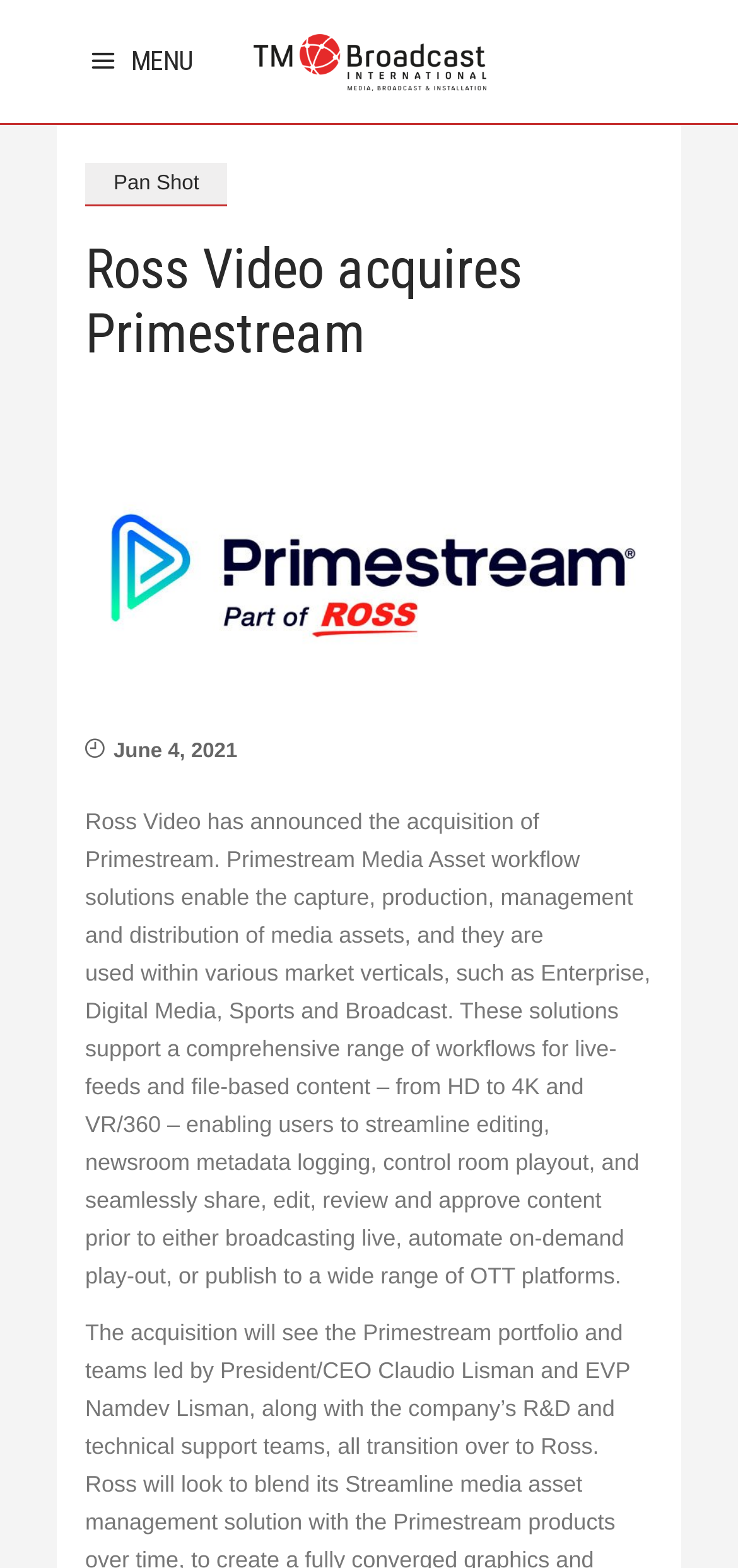What is the company acquired by Ross Video?
Please look at the screenshot and answer using one word or phrase.

Primestream